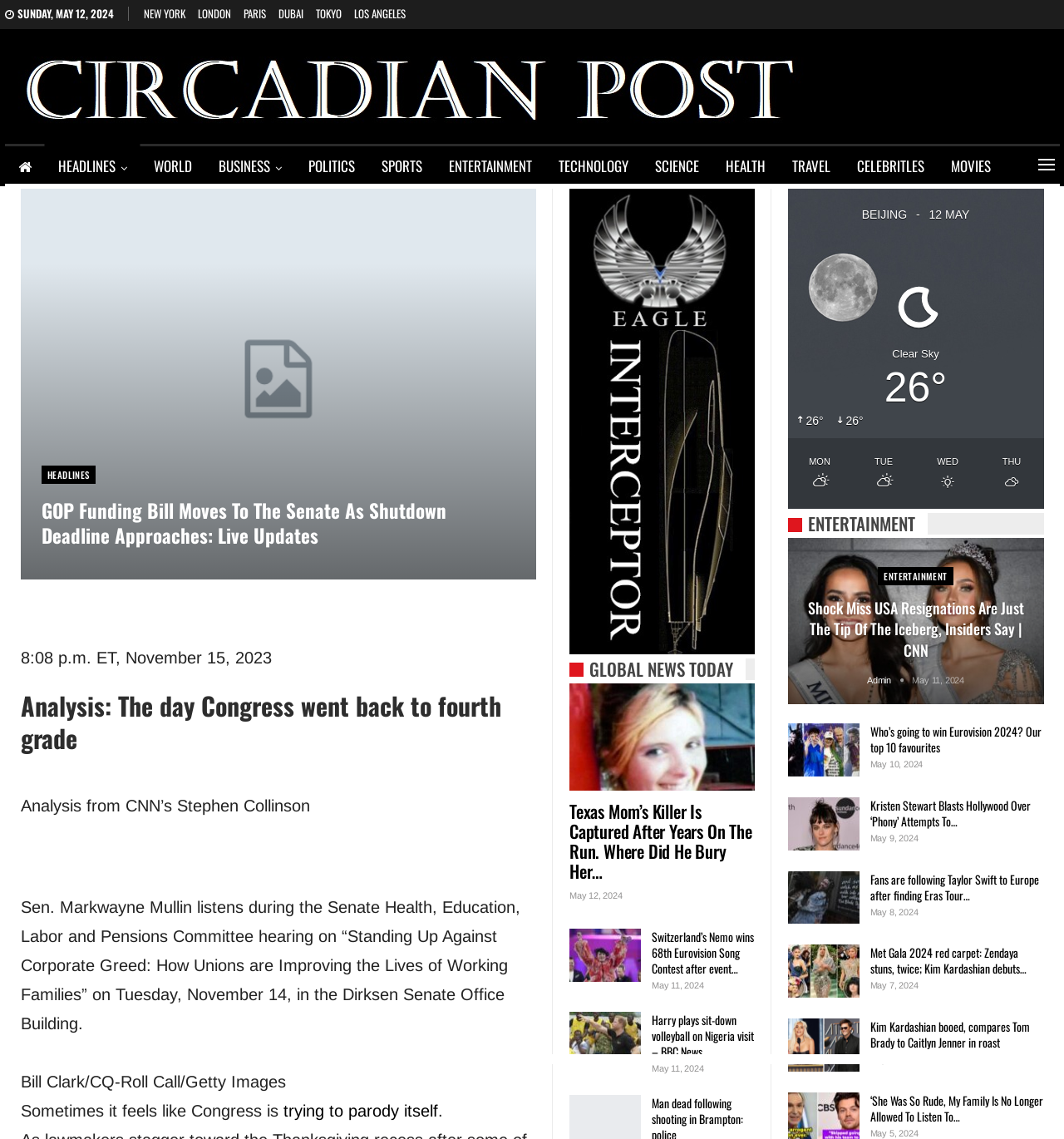Offer an in-depth caption of the entire webpage.

This webpage appears to be a news website, specifically the Circadianpost, with a focus on current events and news articles. At the top of the page, there is a navigation bar with links to different sections, including "HEADLINES", "WORLD", "BUSINESS", "POLITICS", "SPORTS", "ENTERTAINMENT", "TECHNOLOGY", "SCIENCE", "HEALTH", and "TRAVEL". Below this navigation bar, there is a prominent headline article with the title "GOP funding bill moves to the Senate as shutdown deadline approaches: Live updates" and a timestamp of "8:08 p.m. ET, November 15, 2023".

To the left of the headline article, there is a column with links to other news articles, including "Analysis: The day Congress went back to fourth grade" and "Texas mom’s killer is captured after years on the run. Where did he bury her body?". Below this column, there is a section with a weather forecast, displaying the current temperature and conditions for Beijing.

On the right side of the page, there is a section with a series of news articles, each with a headline and a timestamp. These articles appear to be from various categories, including entertainment, politics, and world news. Some of the article headlines include "Shock Miss USA resignations are just the tip of the iceberg, insiders say", "Who’s going to win Eurovision 2024? Our top 10 favourites", and "Kristen Stewart Blasts Hollywood Over ‘Phony’ Attempts To…".

Throughout the page, there are also various images, including a logo for the Circadianpost and images accompanying some of the news articles. Overall, the webpage appears to be a news aggregator, providing users with access to a wide range of news articles and updates from various categories.